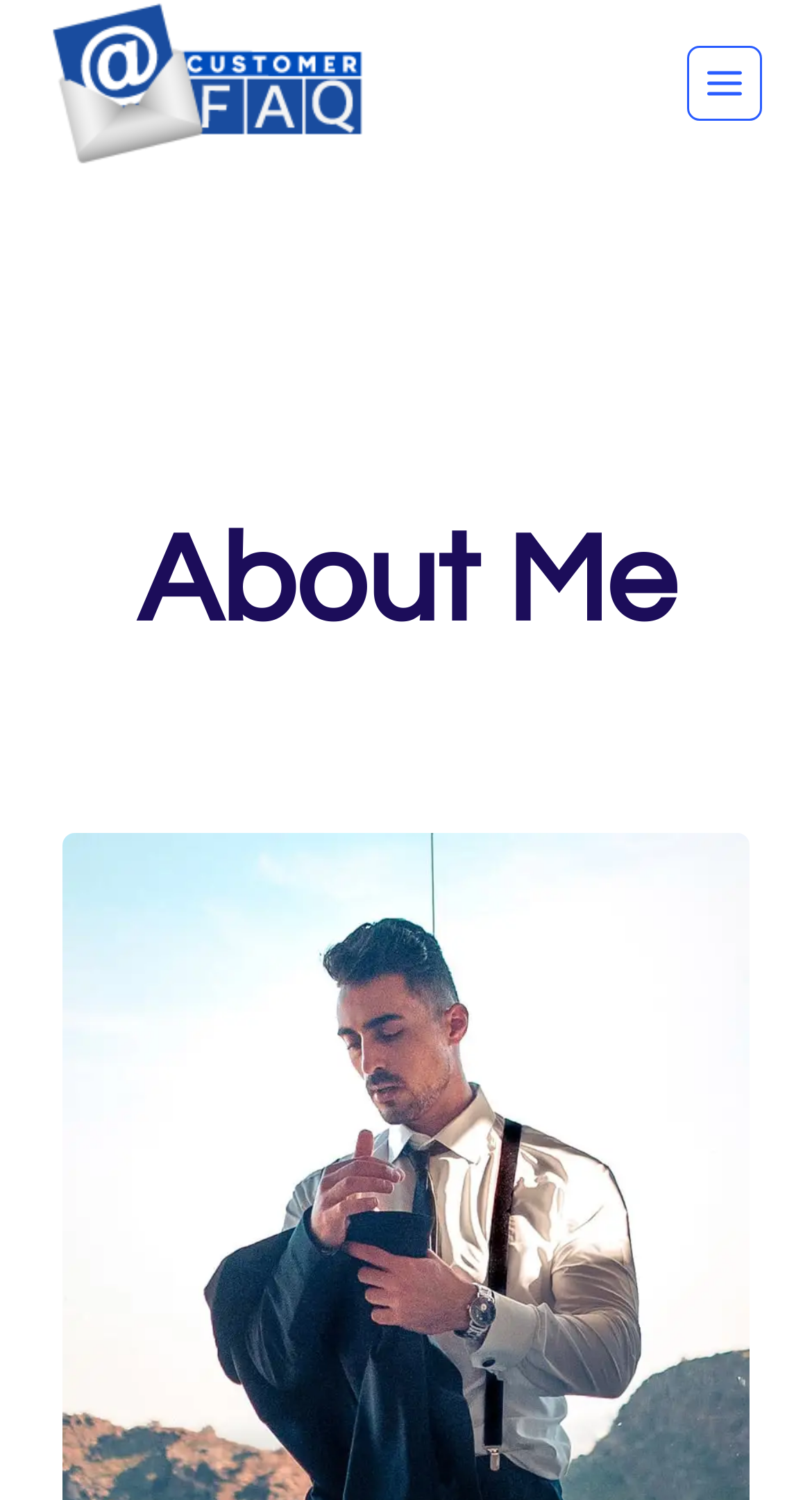Ascertain the bounding box coordinates for the UI element detailed here: "Toggle Menu". The coordinates should be provided as [left, top, right, bottom] with each value being a float between 0 and 1.

[0.846, 0.031, 0.938, 0.081]